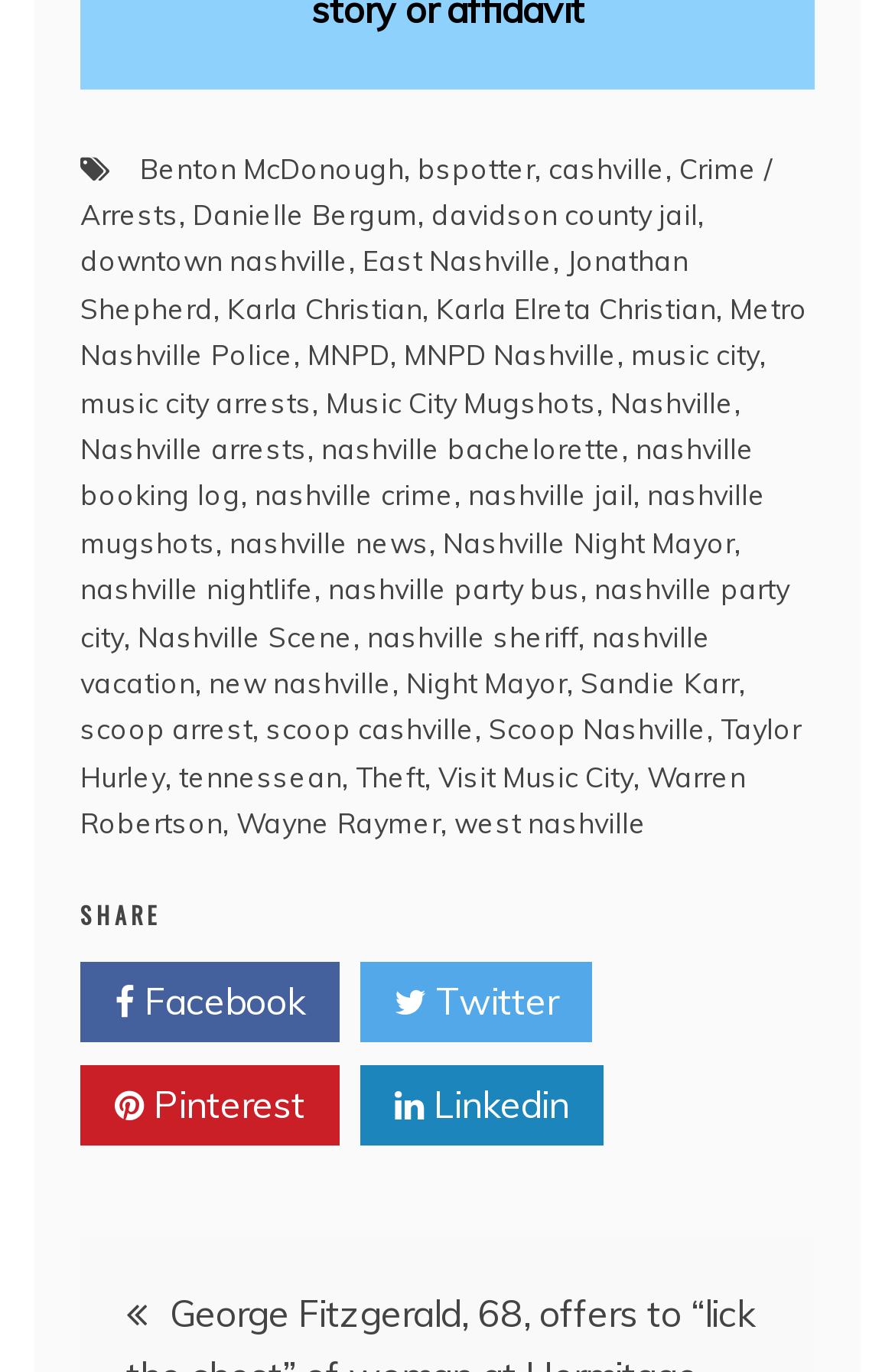Determine the bounding box coordinates of the region I should click to achieve the following instruction: "Check 'Nashville arrests'". Ensure the bounding box coordinates are four float numbers between 0 and 1, i.e., [left, top, right, bottom].

[0.09, 0.315, 0.344, 0.34]